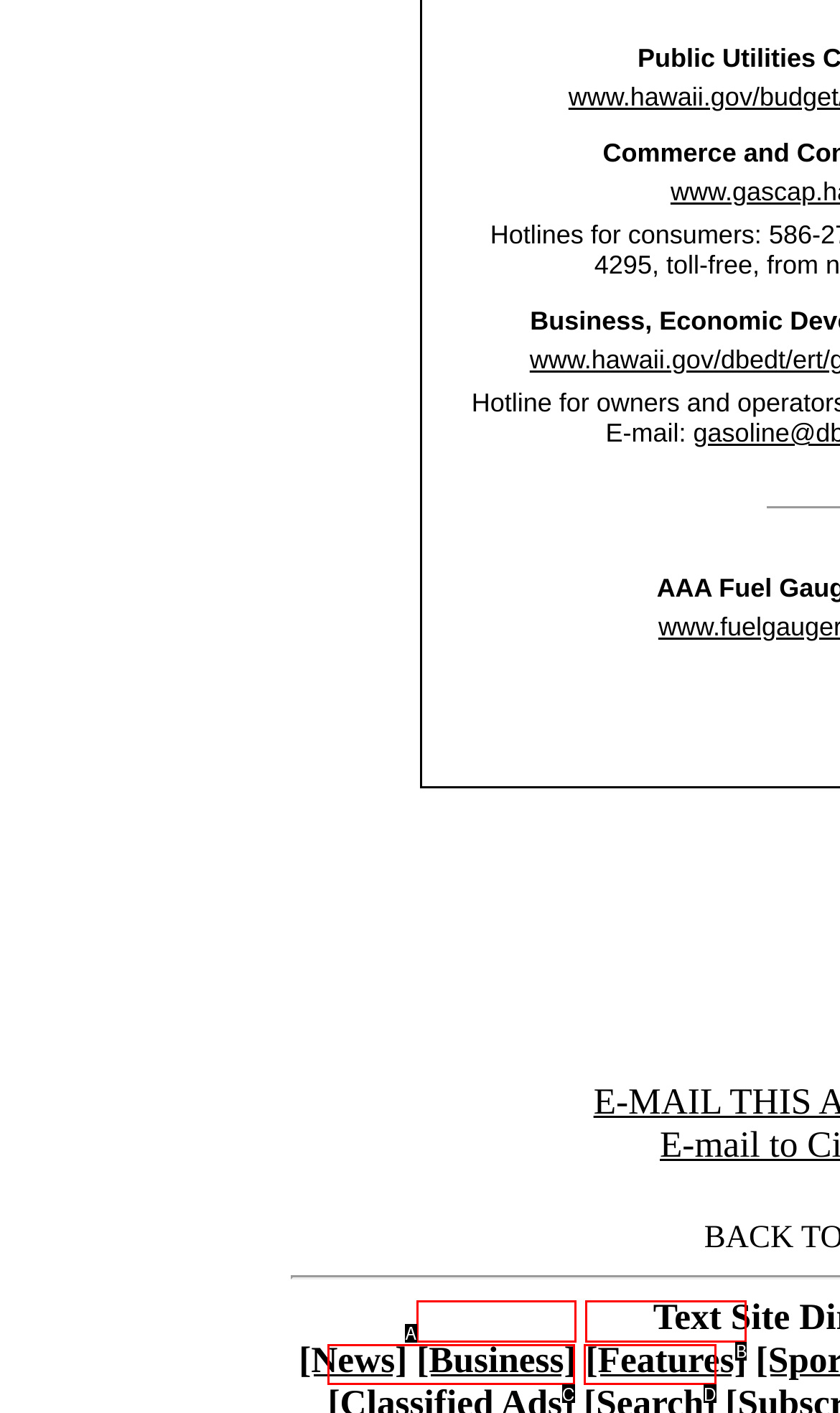Match the option to the description: [Classified Ads]
State the letter of the correct option from the available choices.

C